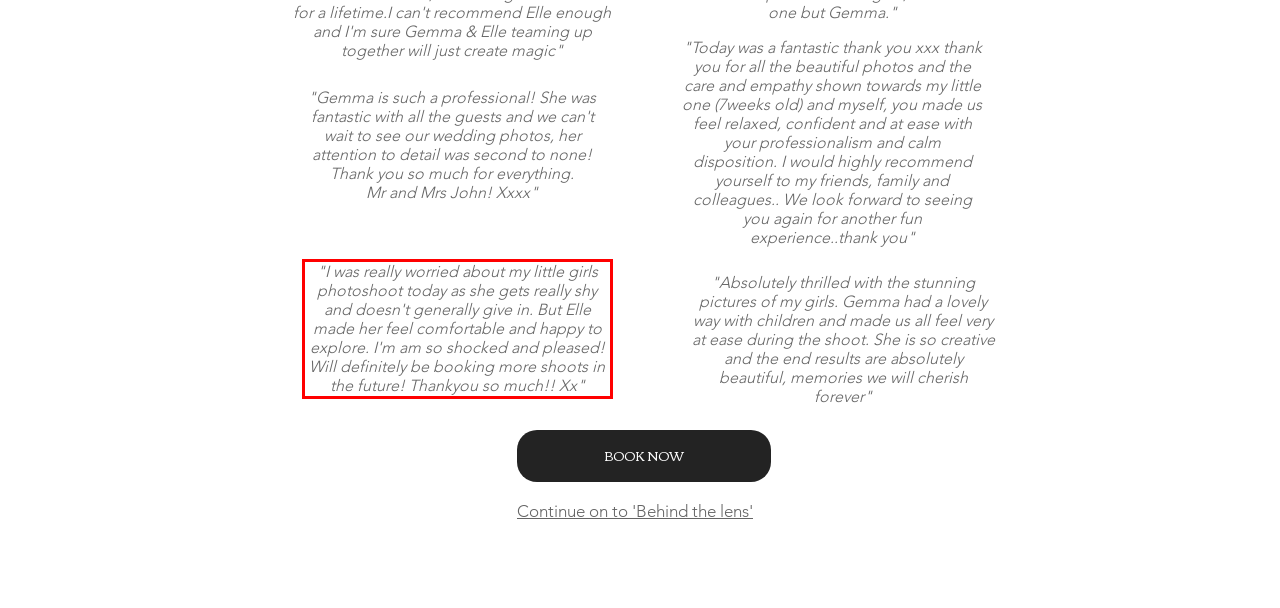Examine the screenshot of the webpage, locate the red bounding box, and generate the text contained within it.

"I was really worried about my little girls photoshoot today as she gets really shy and doesn't generally give in. But Elle made her feel comfortable and happy to explore. I'm am so shocked and pleased! Will definitely be booking more shoots in the future! Thankyou so much!! Xx"